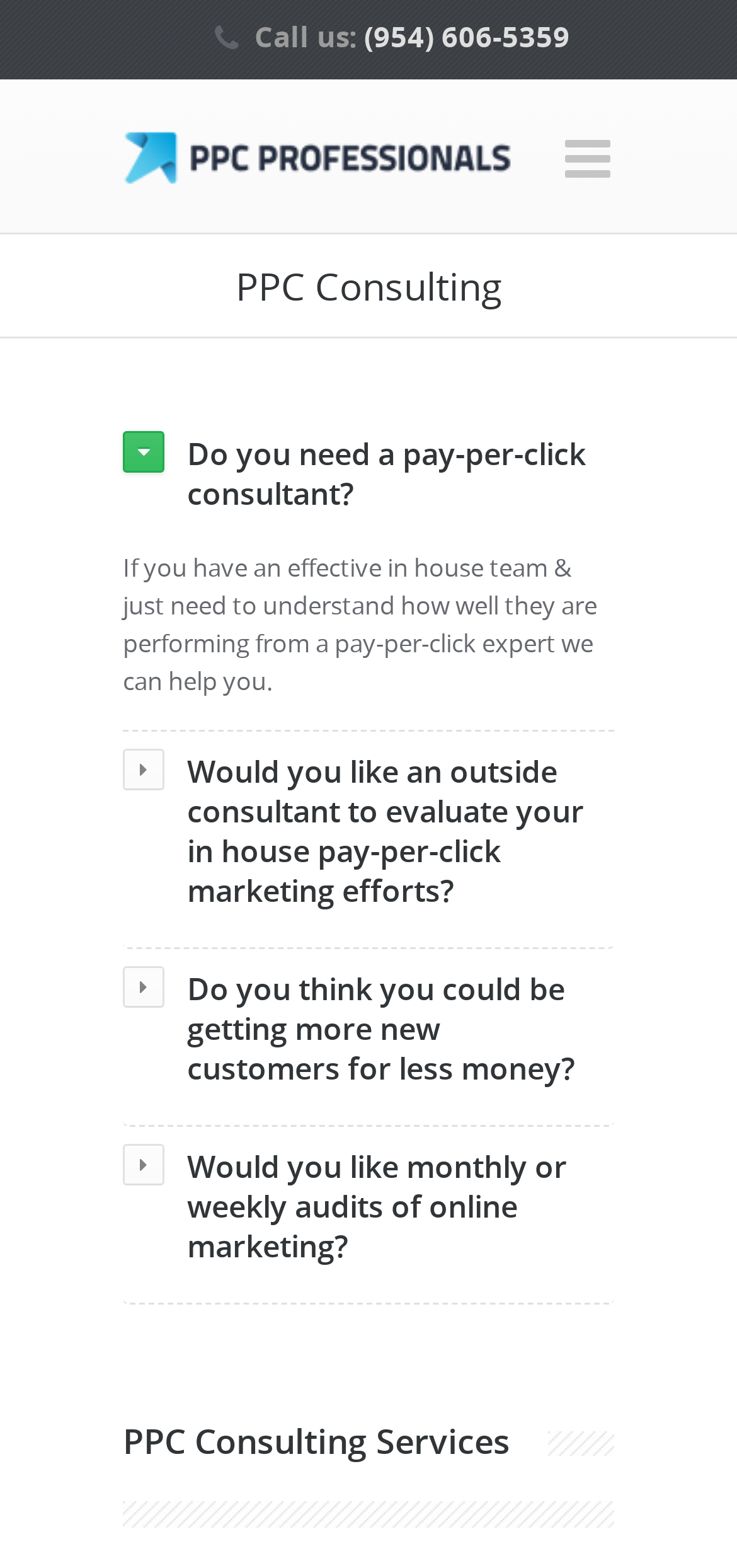Please predict the bounding box coordinates (top-left x, top-left y, bottom-right x, bottom-right y) for the UI element in the screenshot that fits the description: alt="PPC Management"

[0.167, 0.052, 0.695, 0.147]